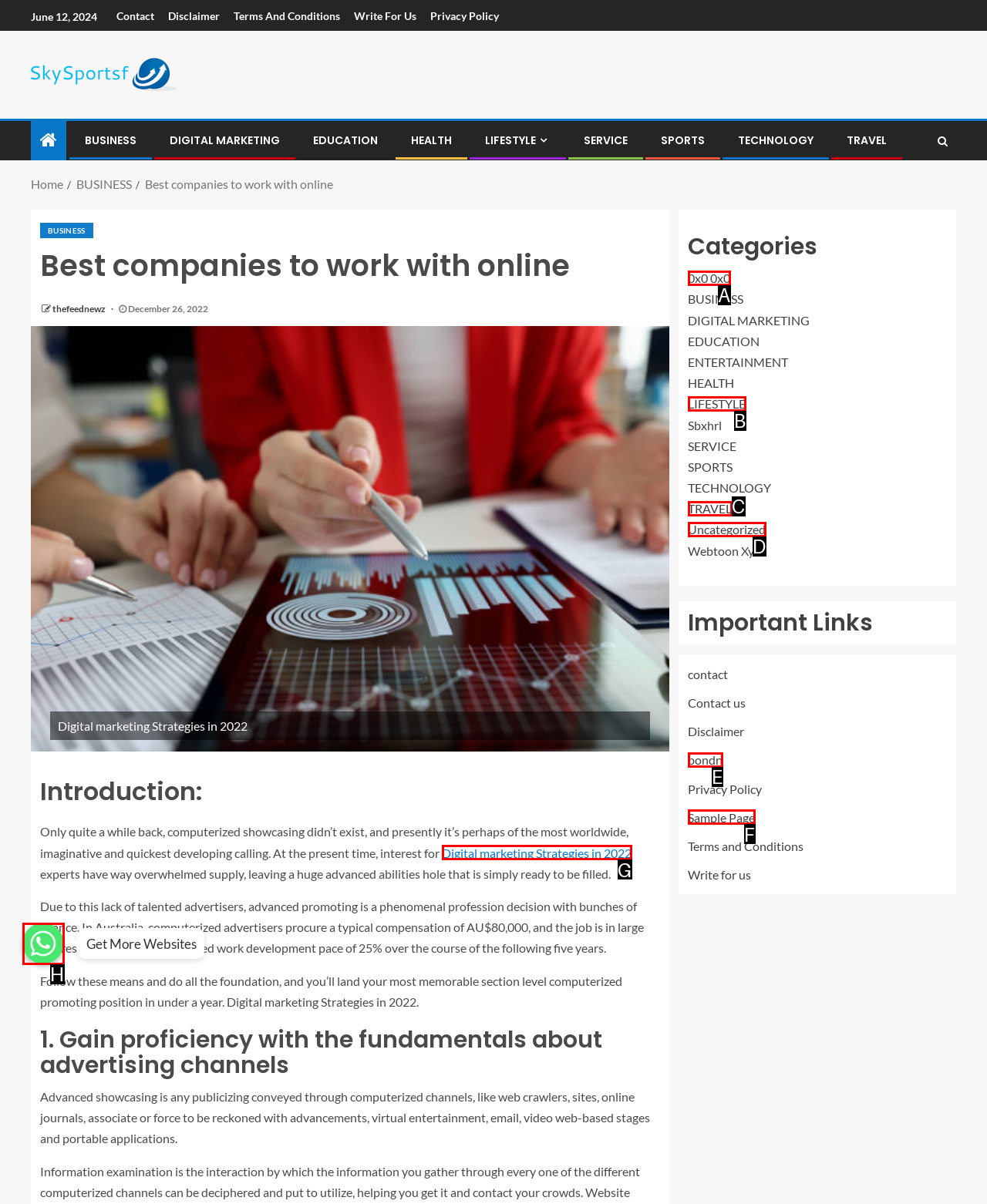Select the HTML element that fits the following description: Digital marketing Strategies in 2022
Provide the letter of the matching option.

G